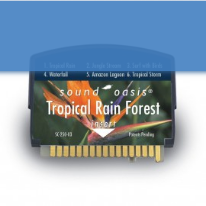Describe the important features and context of the image with as much detail as possible.

This image features a sound therapy card specifically designed for use with Sound Oasis devices, labeled "Tropical Rain Forest." Prominently displayed are the various sound options available on the card, including "Waterfall," "Tropical Rain," "Jungle Streams," "Surf with Birds," "Amazon Lagoon," and "Tropical Storm." The vibrant design showcases natural imagery, likely reflecting the serene and soothing qualities of a tropical rainforest environment, aimed at promoting relaxation and restful sleep. This sound card is part of a range of products from Sound Oasis that cater to enhancing auditory experiences for users, particularly beneficial for babies and young children.